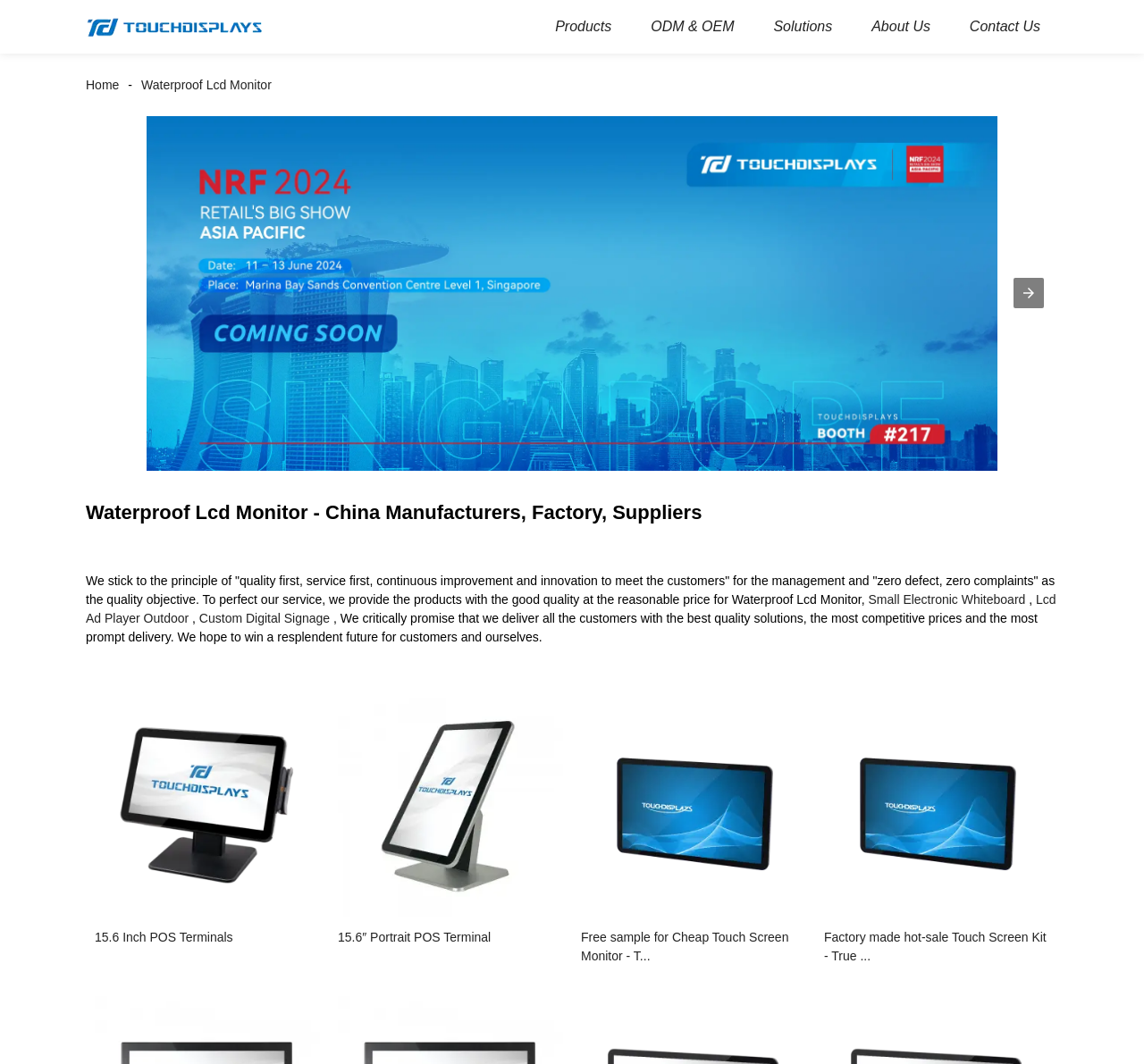Given the description of the UI element: "ODM & OEM", predict the bounding box coordinates in the form of [left, top, right, bottom], with each value being a float between 0 and 1.

[0.553, 0.0, 0.657, 0.05]